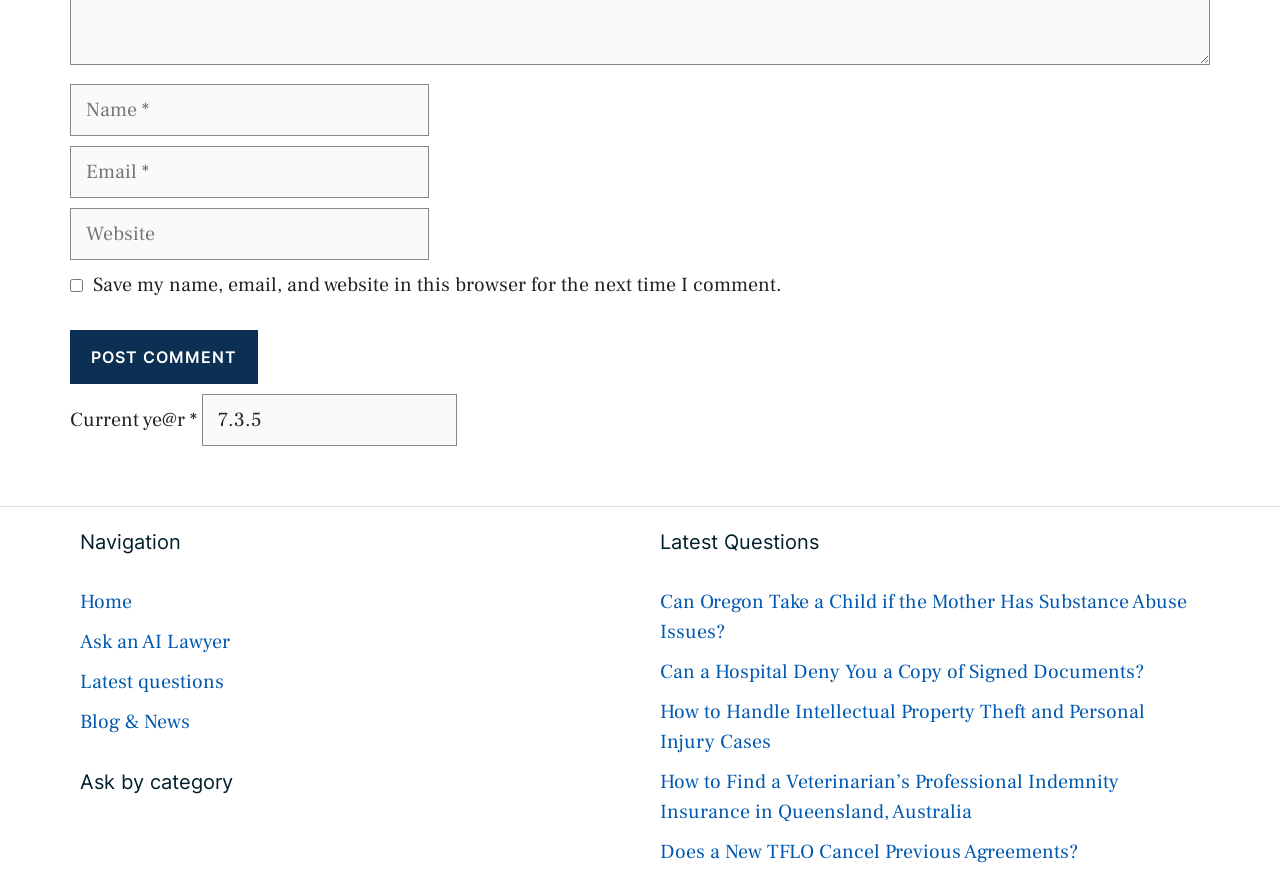Provide a short answer using a single word or phrase for the following question: 
What is the category of the question 'Can Oregon Take a Child if the Mother Has Substance Abuse Issues?'?

Ask an AI Lawyer